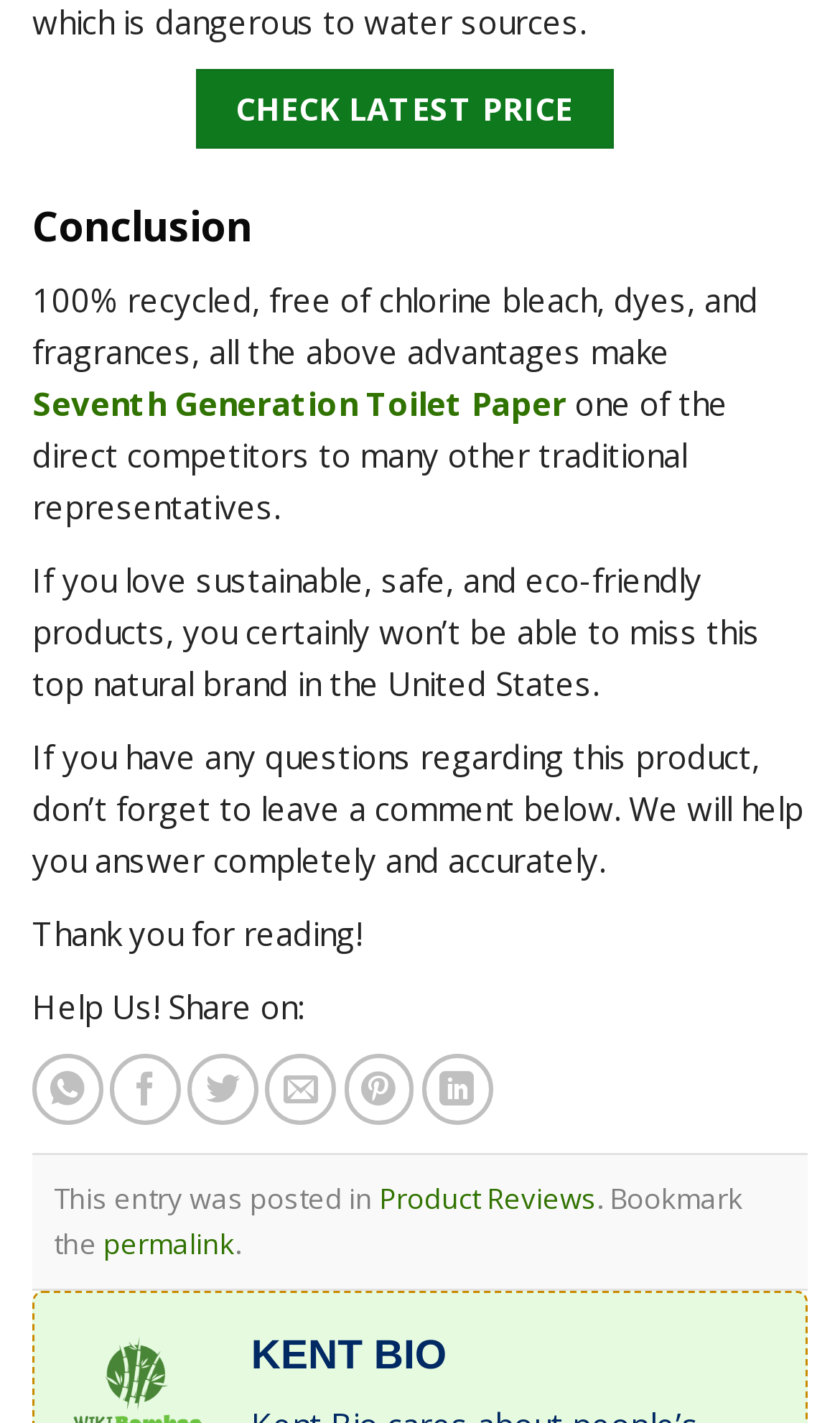Observe the image and answer the following question in detail: What is the category of the product review?

The footer section of the webpage contains a link to 'Product Reviews' with ID 192, which suggests that the current webpage is a product review and belongs to this category.